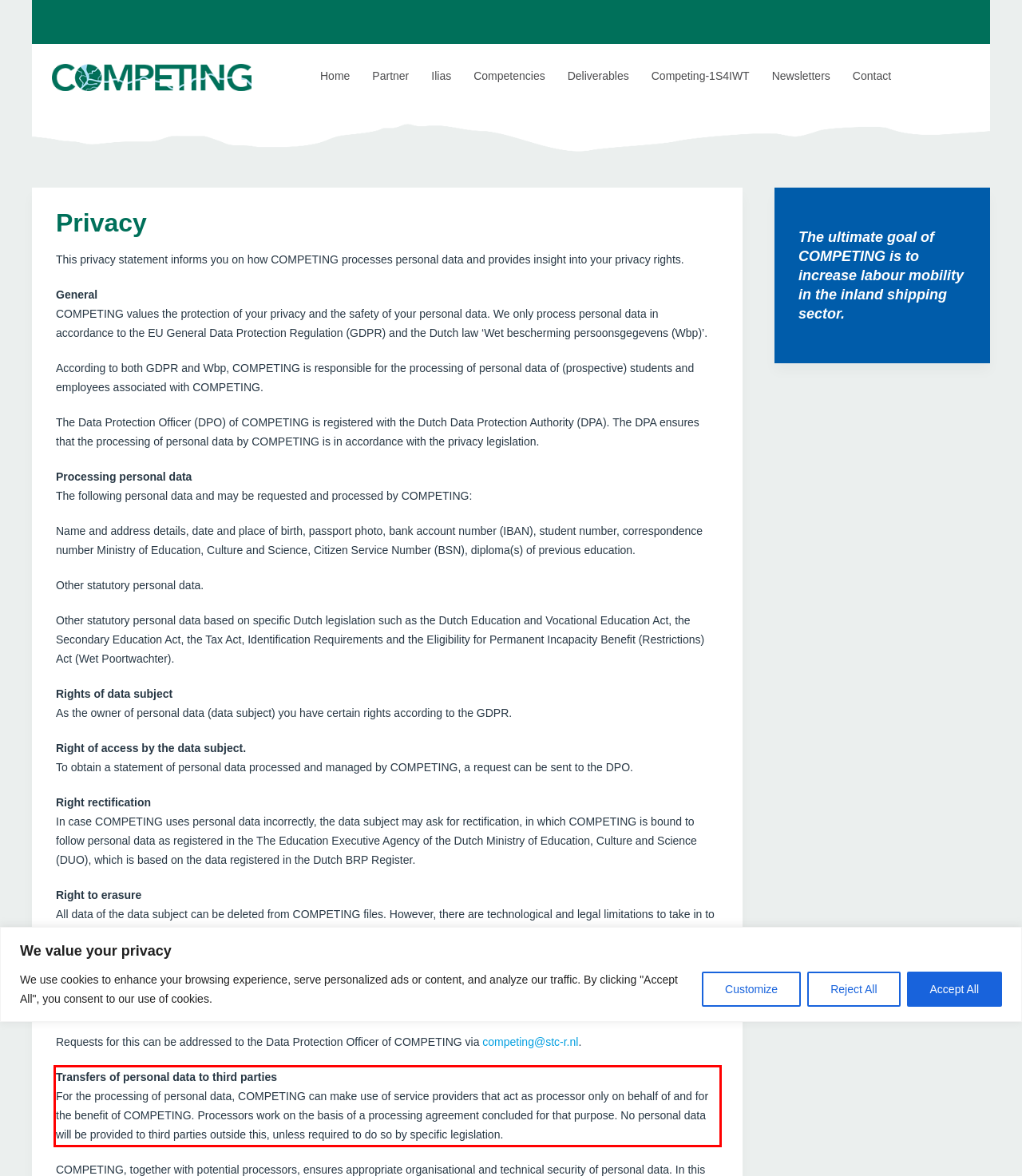You have a screenshot of a webpage, and there is a red bounding box around a UI element. Utilize OCR to extract the text within this red bounding box.

Transfers of personal data to third parties For the processing of personal data, COMPETING can make use of service providers that act as processor only on behalf of and for the benefit of COMPETING. Processors work on the basis of a processing agreement concluded for that purpose. No personal data will be provided to third parties outside this, unless required to do so by specific legislation.